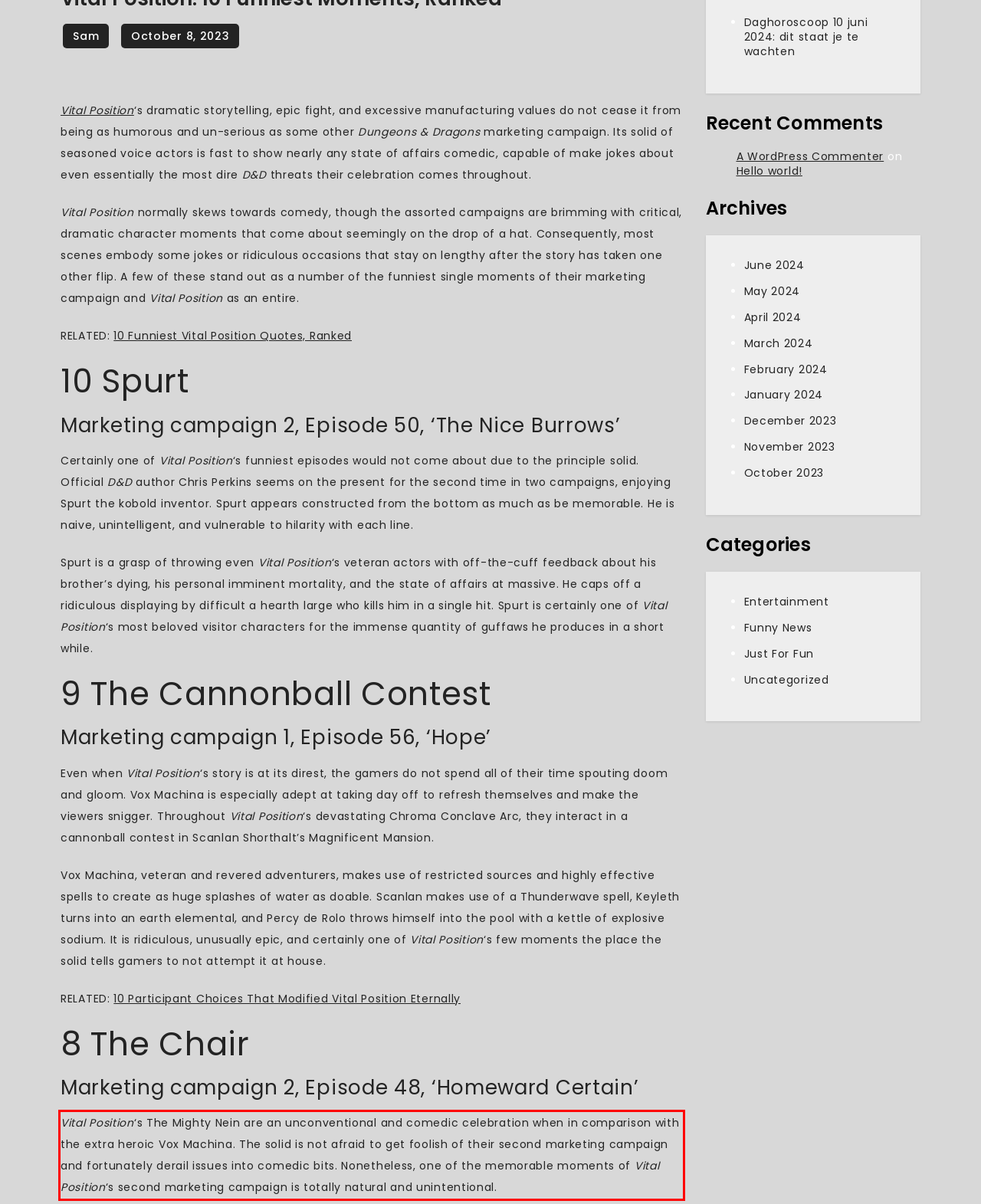Please perform OCR on the UI element surrounded by the red bounding box in the given webpage screenshot and extract its text content.

Vital Position‘s The Mighty Nein are an unconventional and comedic celebration when in comparison with the extra heroic Vox Machina. The solid is not afraid to get foolish of their second marketing campaign and fortunately derail issues into comedic bits. Nonetheless, one of the memorable moments of Vital Position‘s second marketing campaign is totally natural and unintentional.